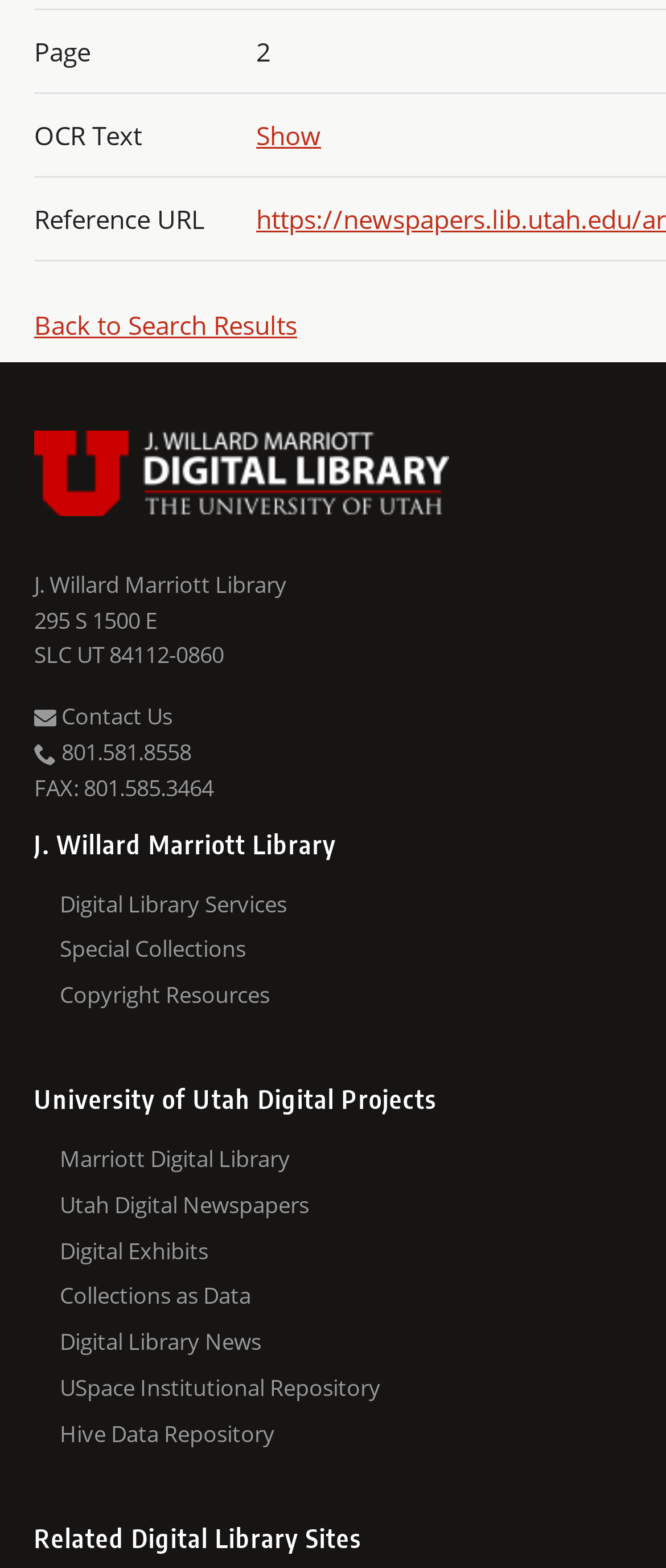Could you find the bounding box coordinates of the clickable area to complete this instruction: "Visit the J. Willard Marriott Library homepage"?

[0.051, 0.073, 0.431, 0.092]